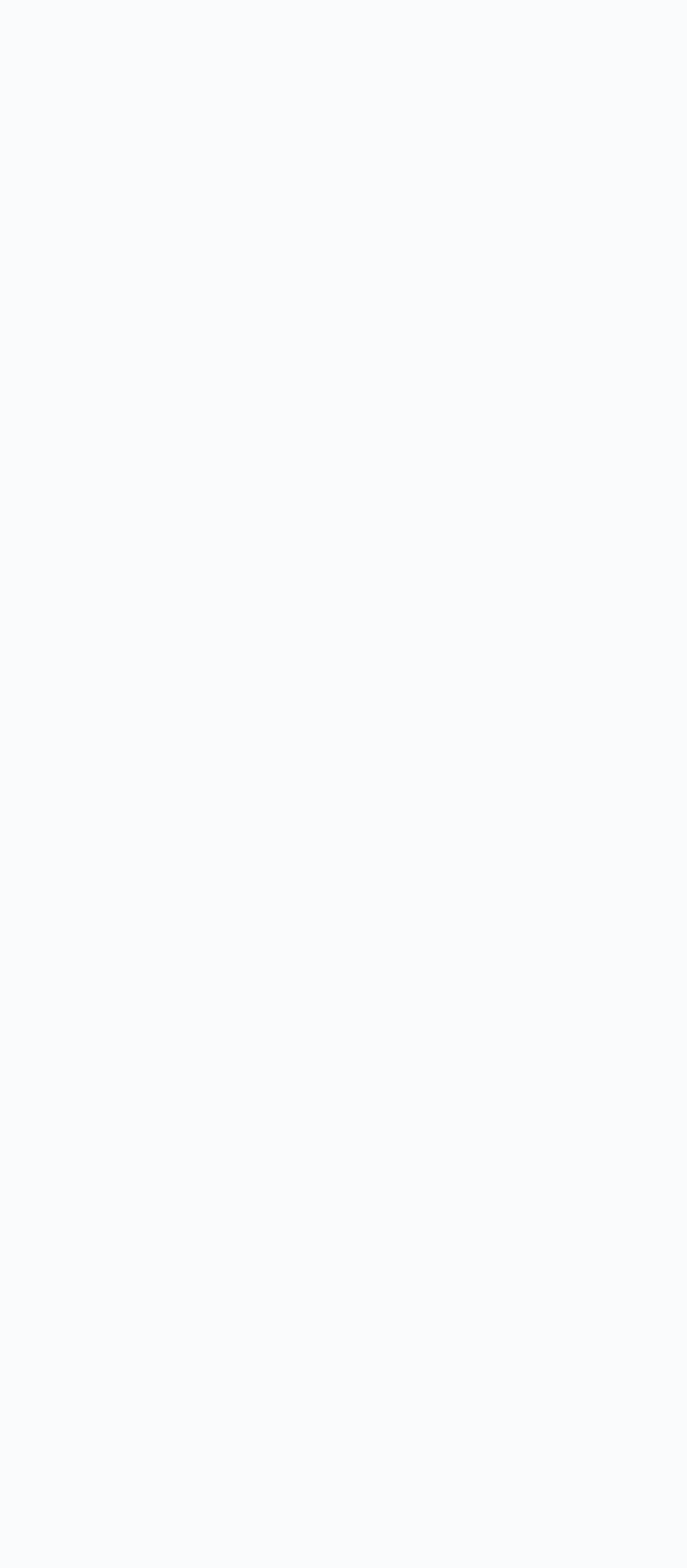Determine the bounding box coordinates of the UI element described by: "Skip to content".

[0.0, 0.0, 0.103, 0.022]